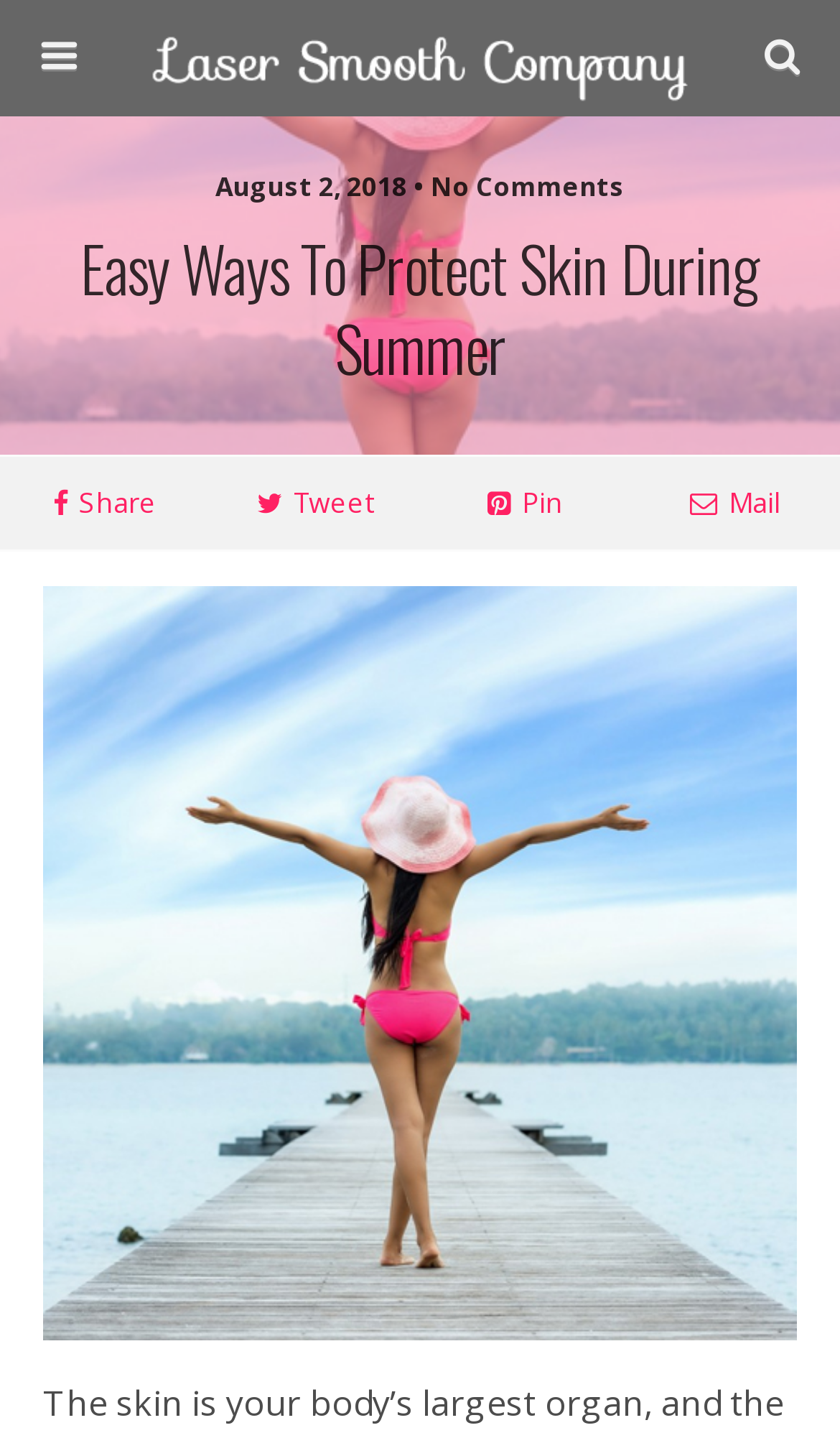What is the purpose of the textbox?
Utilize the image to construct a detailed and well-explained answer.

The textbox is located at the top of the webpage with a placeholder text 'Search this website…', indicating that it is used for searching content within the website.